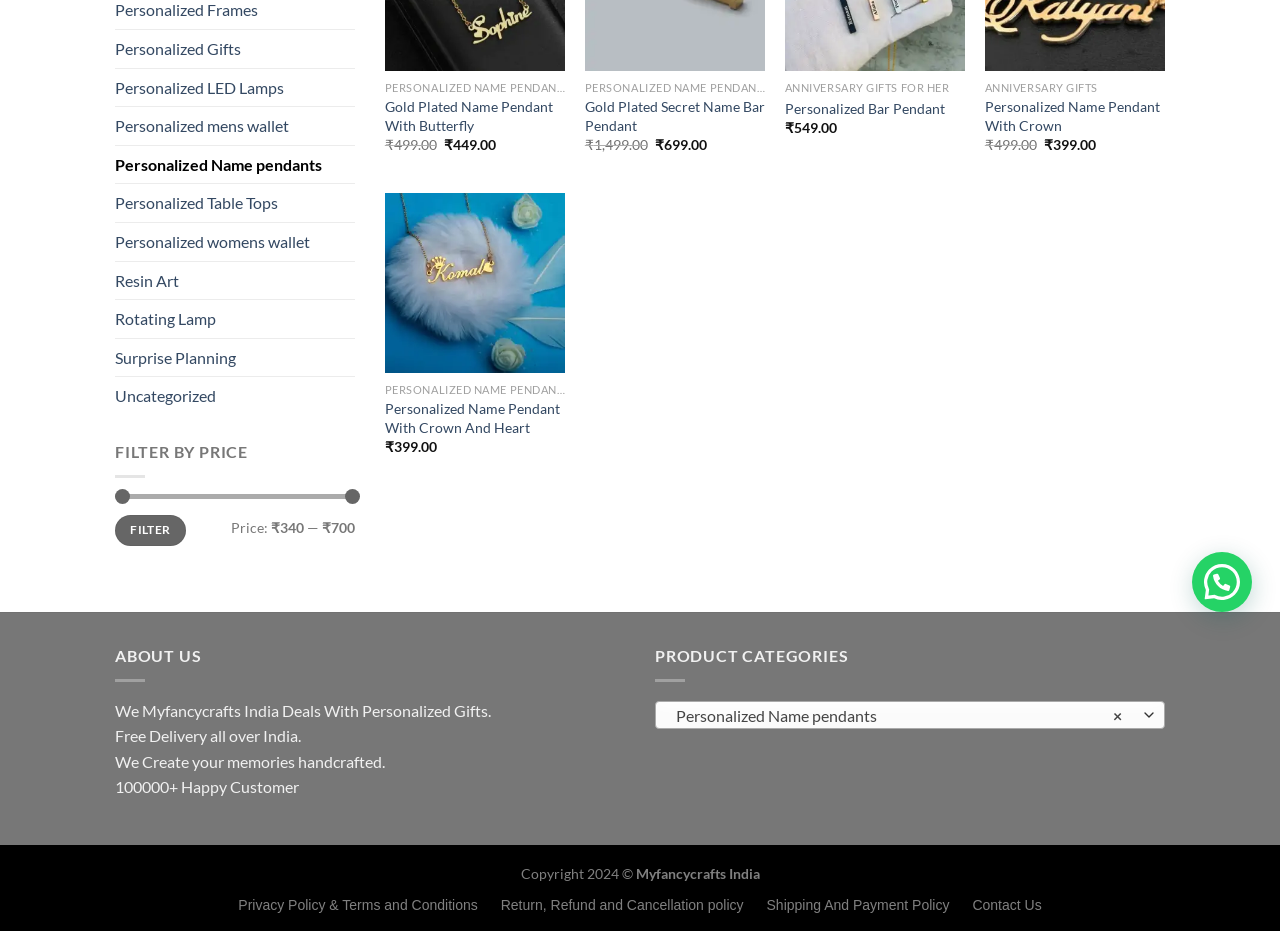From the element description parent_node: Add to wishlist aria-label="Wishlist", predict the bounding box coordinates of the UI element. The coordinates must be specified in the format (top-left x, top-left y, bottom-right x, bottom-right y) and should be within the 0 to 1 range.

[0.408, 0.218, 0.433, 0.251]